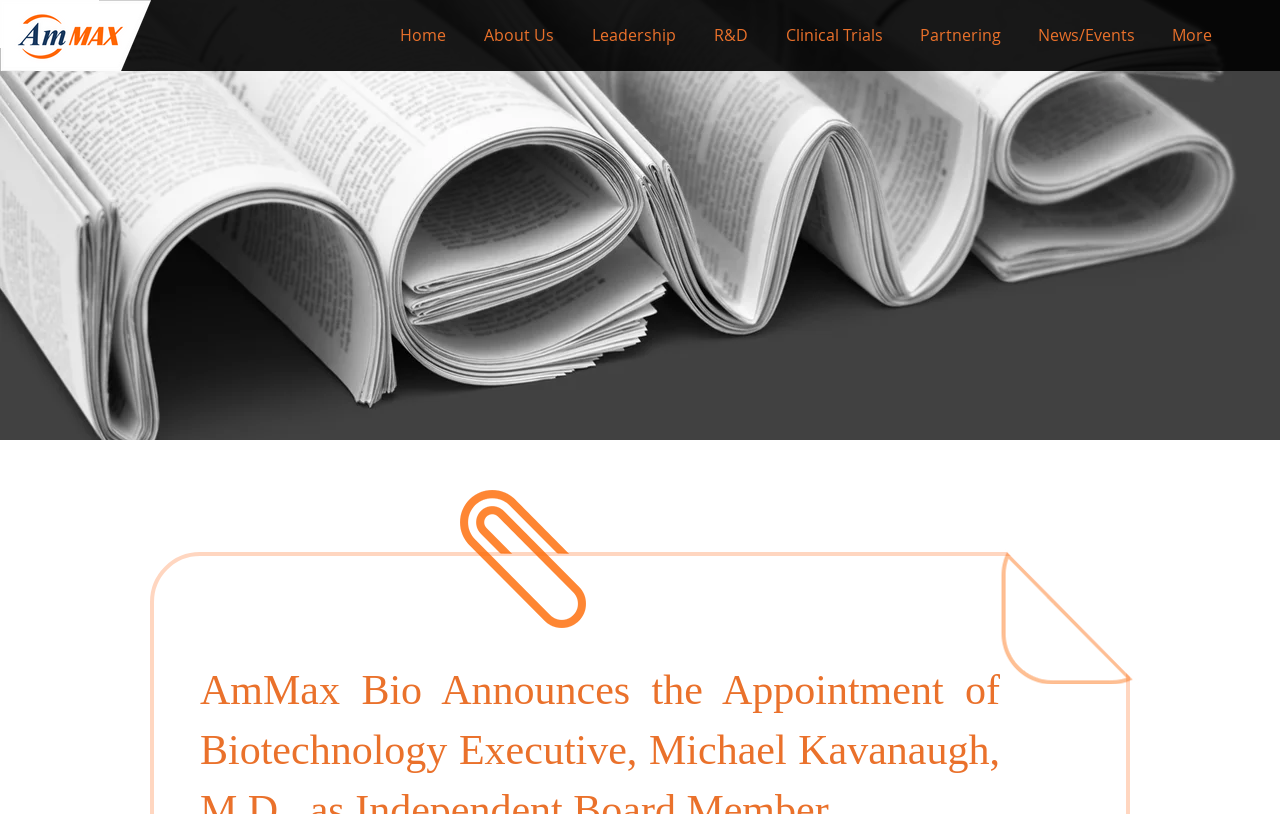Determine the bounding box coordinates for the HTML element mentioned in the following description: "Critical Thinking". The coordinates should be a list of four floats ranging from 0 to 1, represented as [left, top, right, bottom].

None